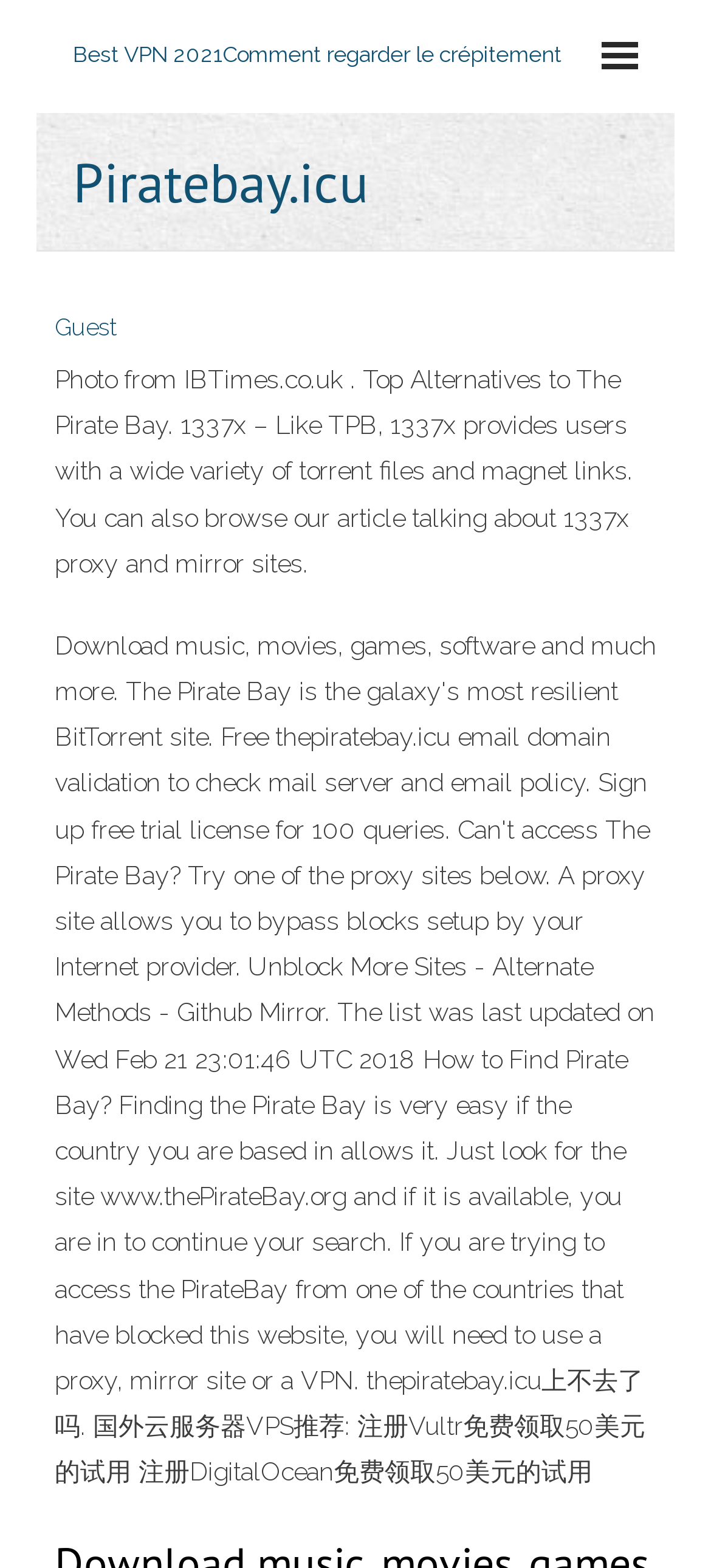Reply to the question below using a single word or brief phrase:
What is the alternative to The Pirate Bay mentioned on the webpage?

1337x